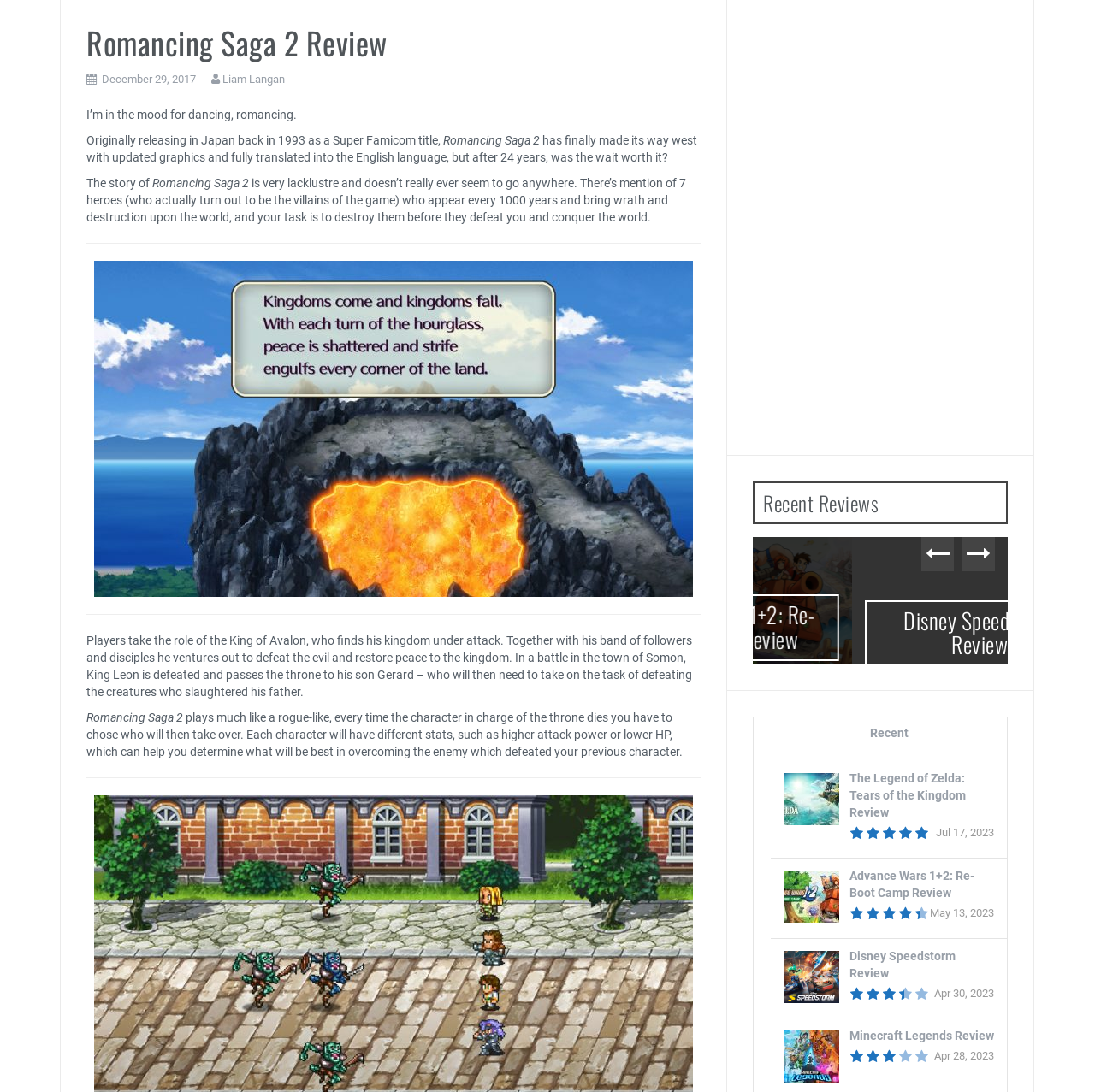Find and provide the bounding box coordinates for the UI element described here: "Recent". The coordinates should be given as four float numbers between 0 and 1: [left, top, right, bottom].

[0.704, 0.657, 0.92, 0.689]